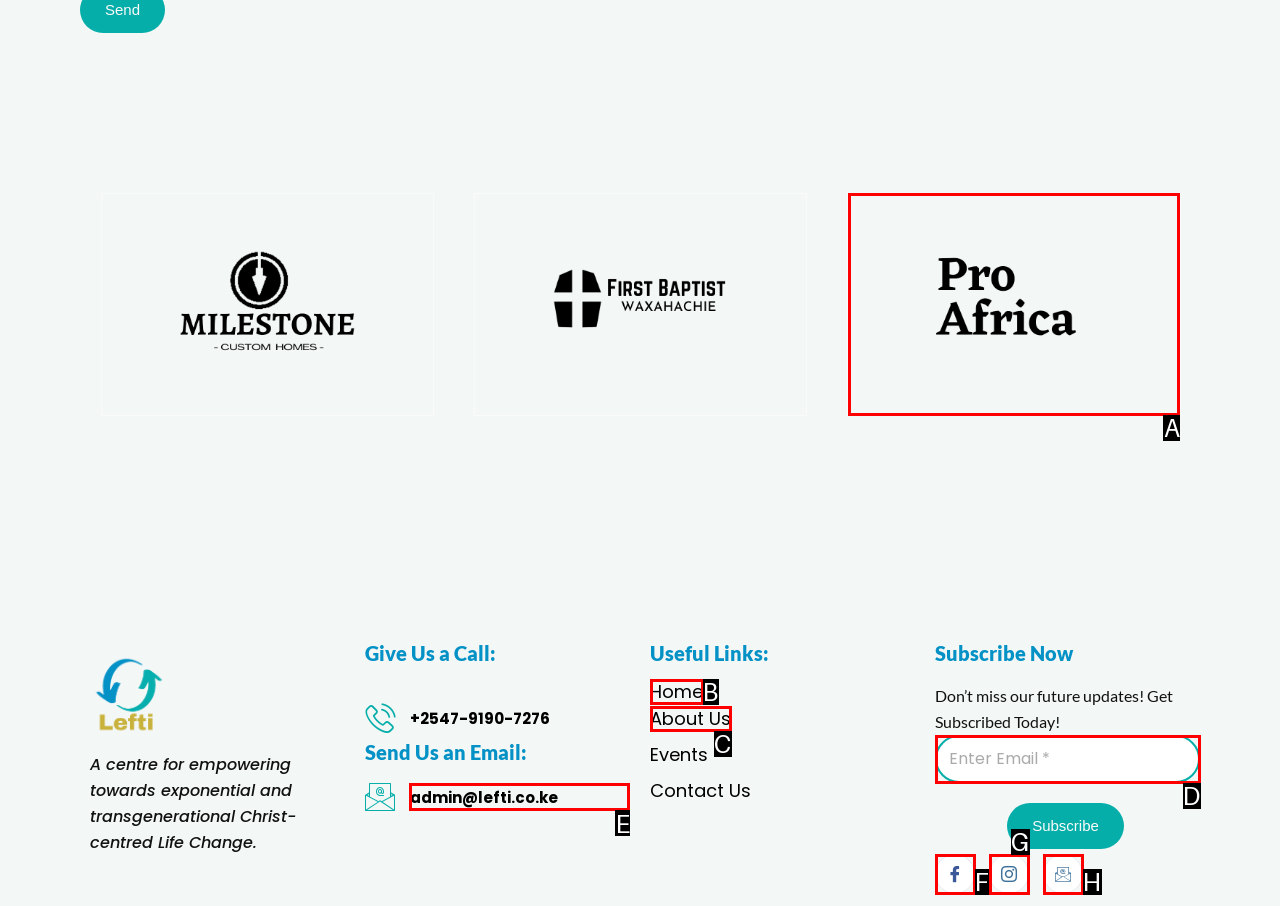Point out the specific HTML element to click to complete this task: Send an email to 'admin@lefti.co.ke' Reply with the letter of the chosen option.

E